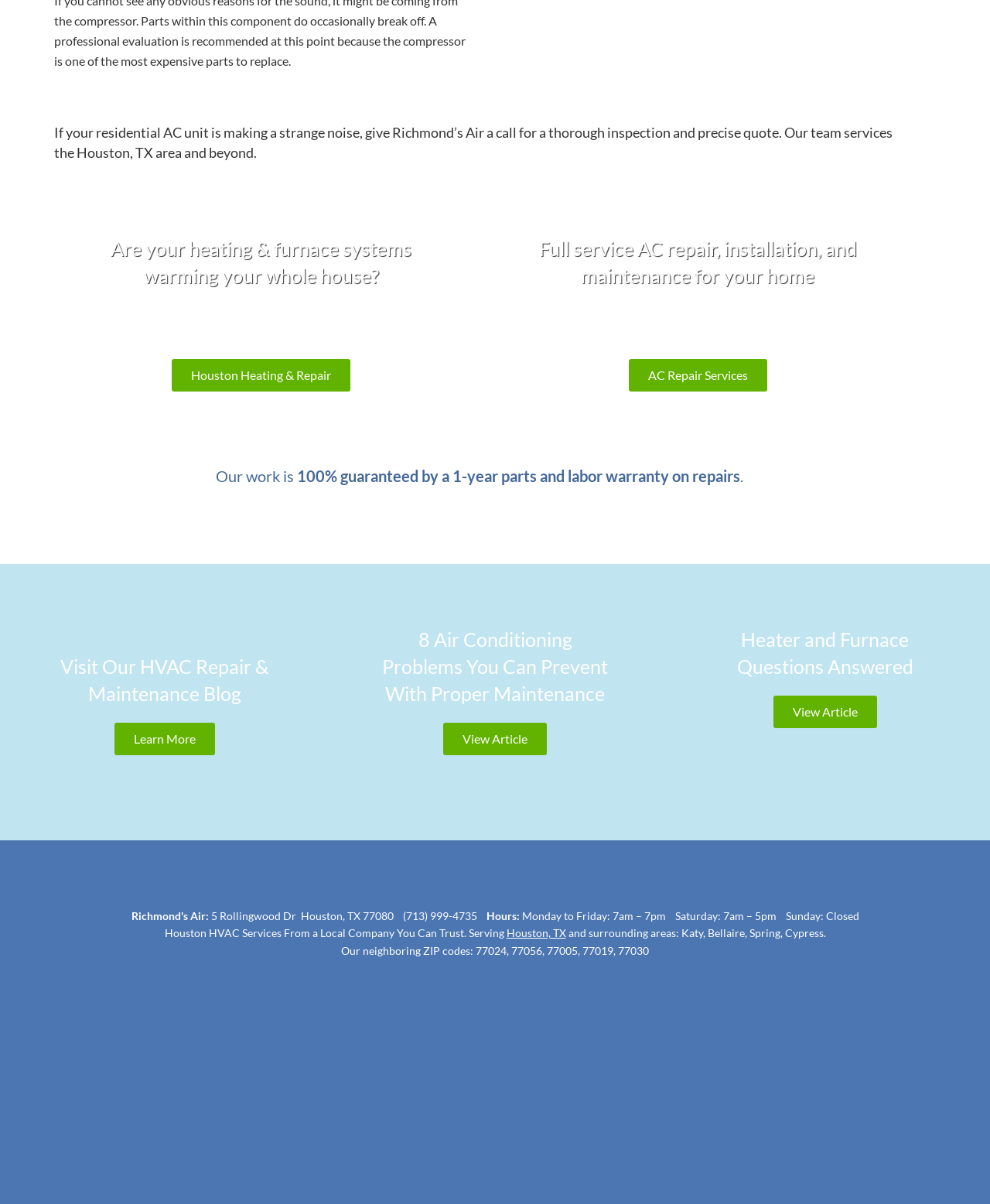Locate the bounding box of the user interface element based on this description: "AC Repair Services".

[0.635, 0.298, 0.775, 0.325]